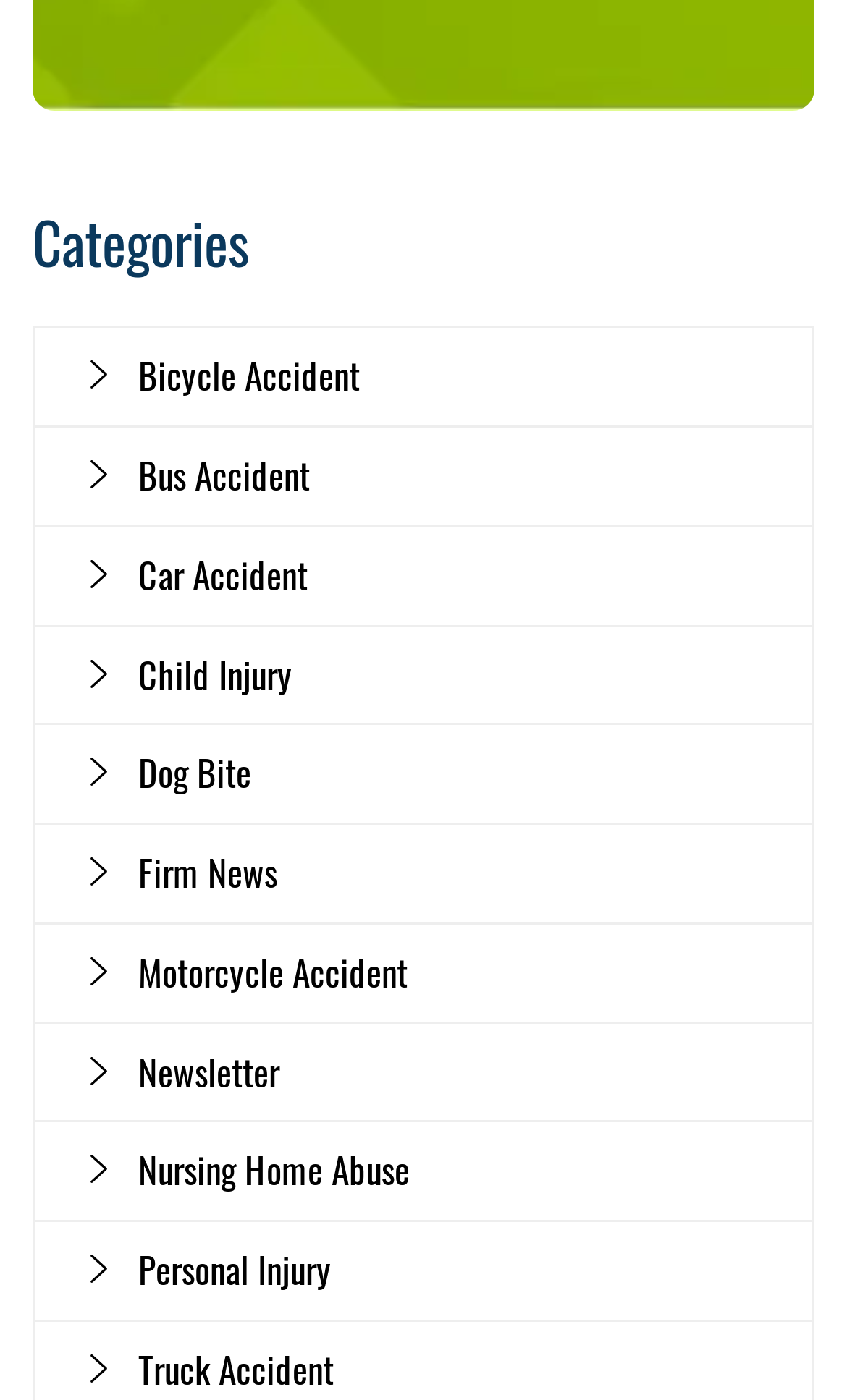Locate the UI element described by Surpass Hosting in the provided webpage screenshot. Return the bounding box coordinates in the format (top-left x, top-left y, bottom-right x, bottom-right y), ensuring all values are between 0 and 1.

None